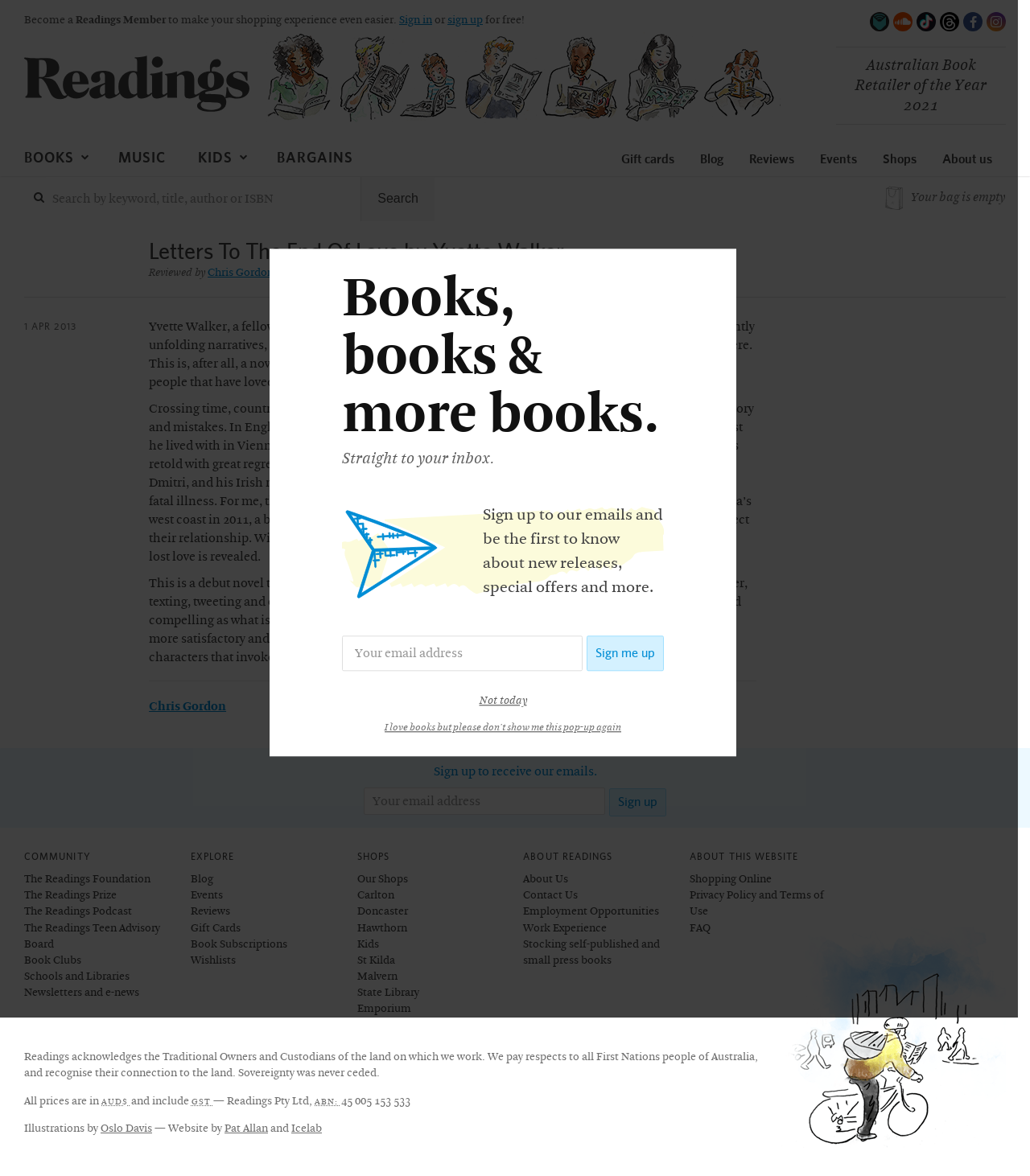Could you find the bounding box coordinates of the clickable area to complete this instruction: "Search for a concert"?

None